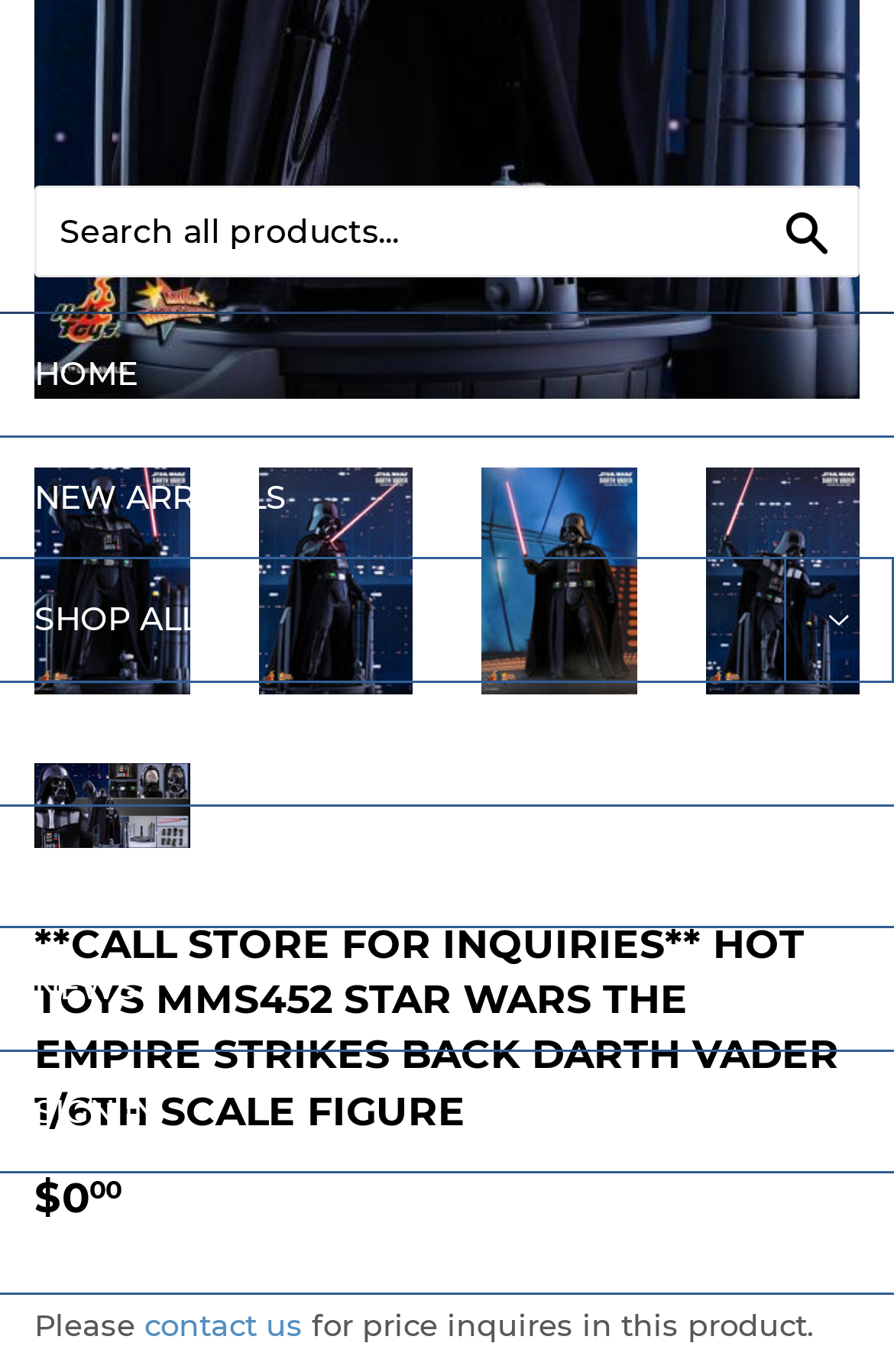Identify the bounding box coordinates for the element that needs to be clicked to fulfill this instruction: "Click on '**CALL STORE FOR INQUIRIES** HOT TOYS MMS452 STAR WARS THE EMPIRE STRIKES BACK DARTH VADER 1/6TH SCALE FIGURE' product". Provide the coordinates in the format of four float numbers between 0 and 1: [left, top, right, bottom].

[0.038, 0.341, 0.212, 0.507]